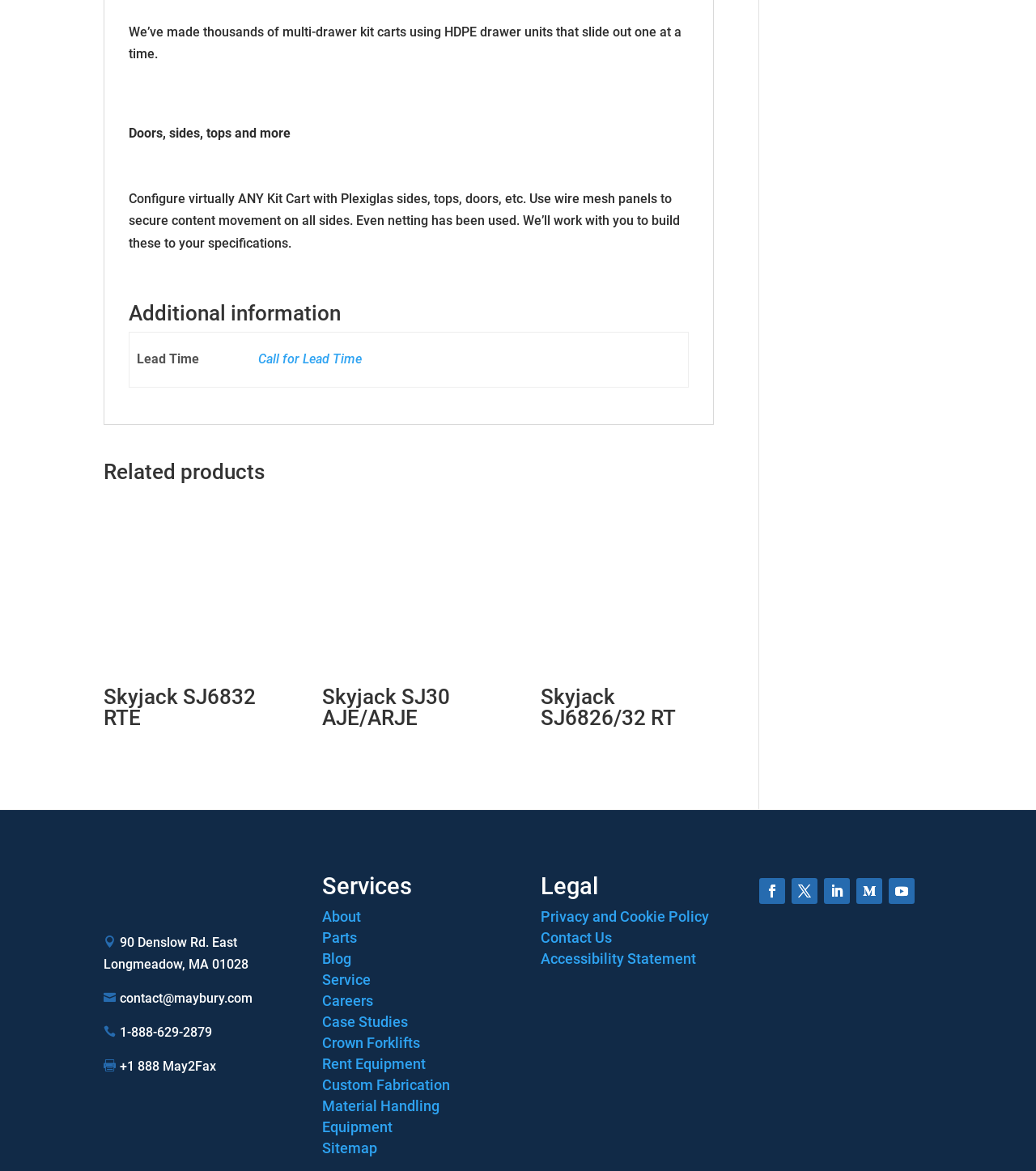What is the company name mentioned on the webpage?
Look at the webpage screenshot and answer the question with a detailed explanation.

The company name 'Maybury' is mentioned on the webpage, specifically in the logo 'Maybury-Logo-Official-White' at the bottom of the page.